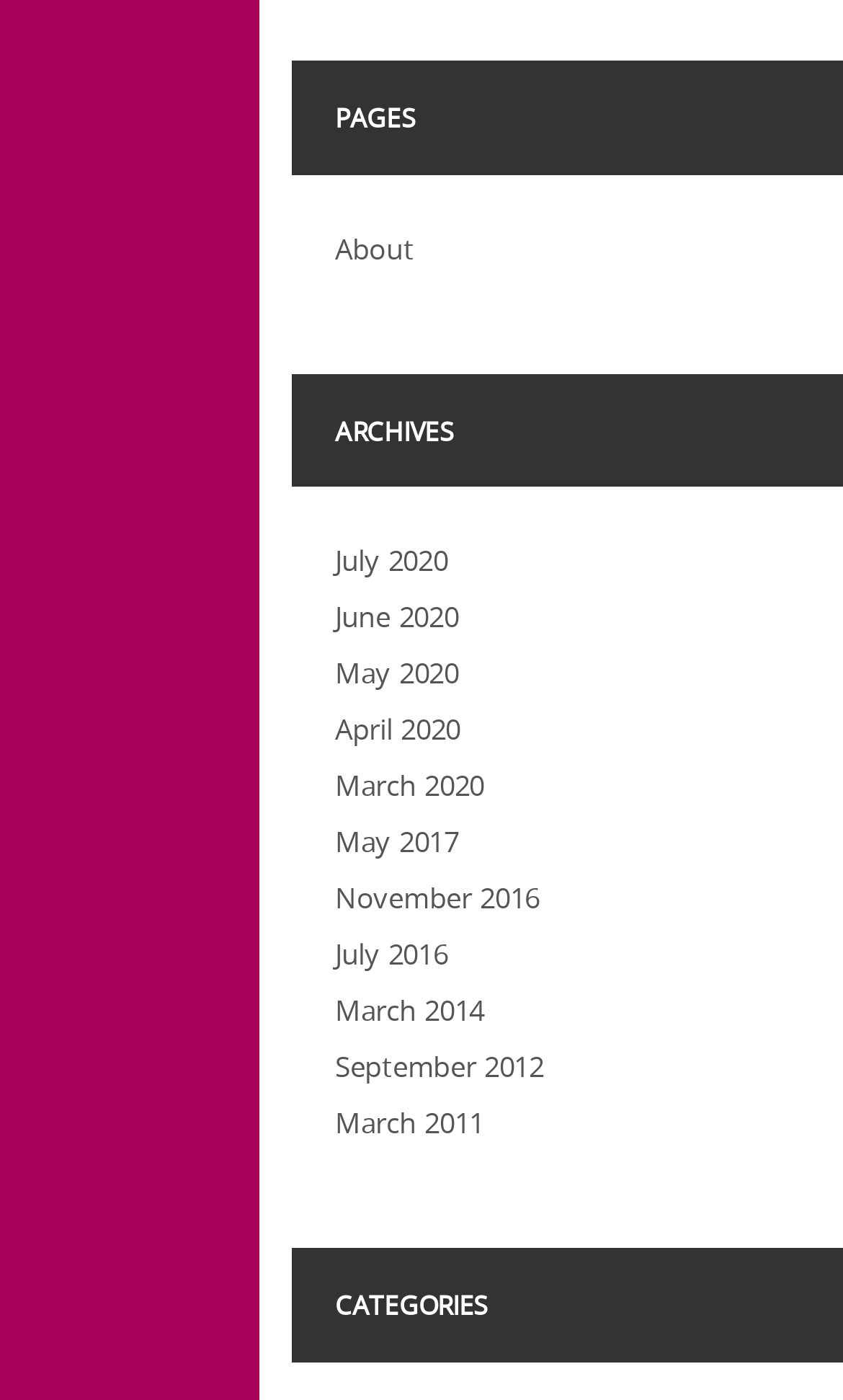What is the most recent month listed?
Please provide a full and detailed response to the question.

By examining the list of links, I found that the most recent month listed is July 2020, which is located at the top of the list.